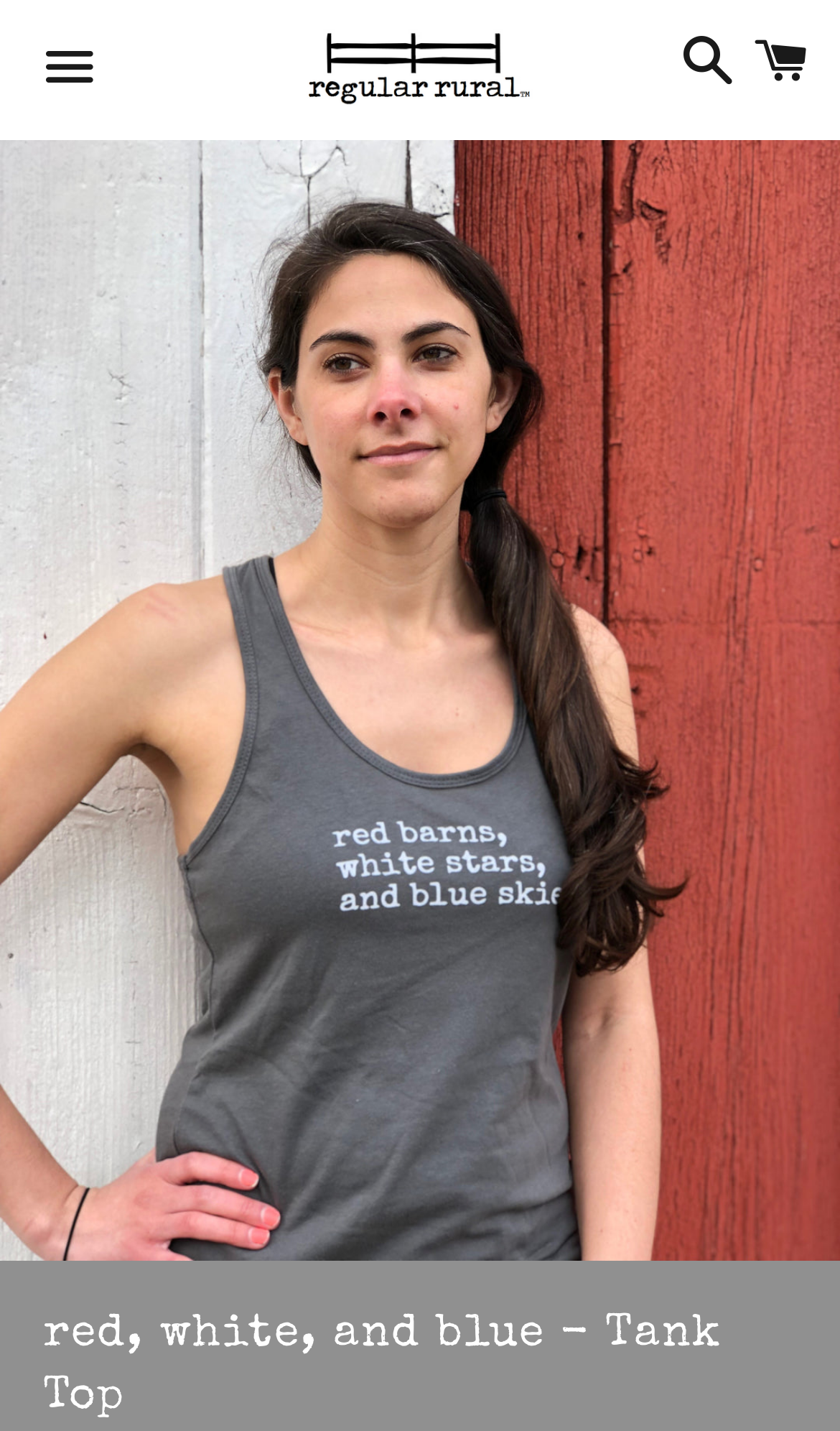What is the main product being sold? Please answer the question using a single word or phrase based on the image.

Tank Top